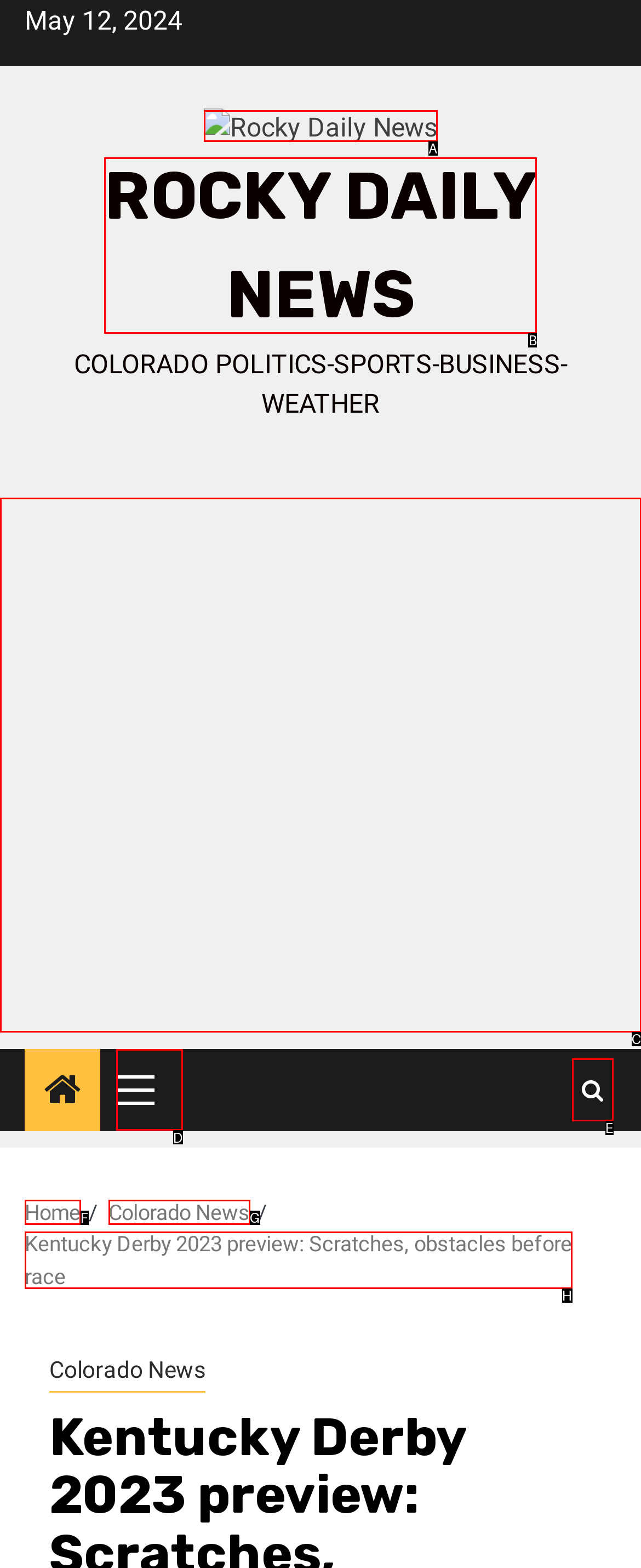Choose the correct UI element to click for this task: Open the 'Primary Menu' Answer using the letter from the given choices.

D